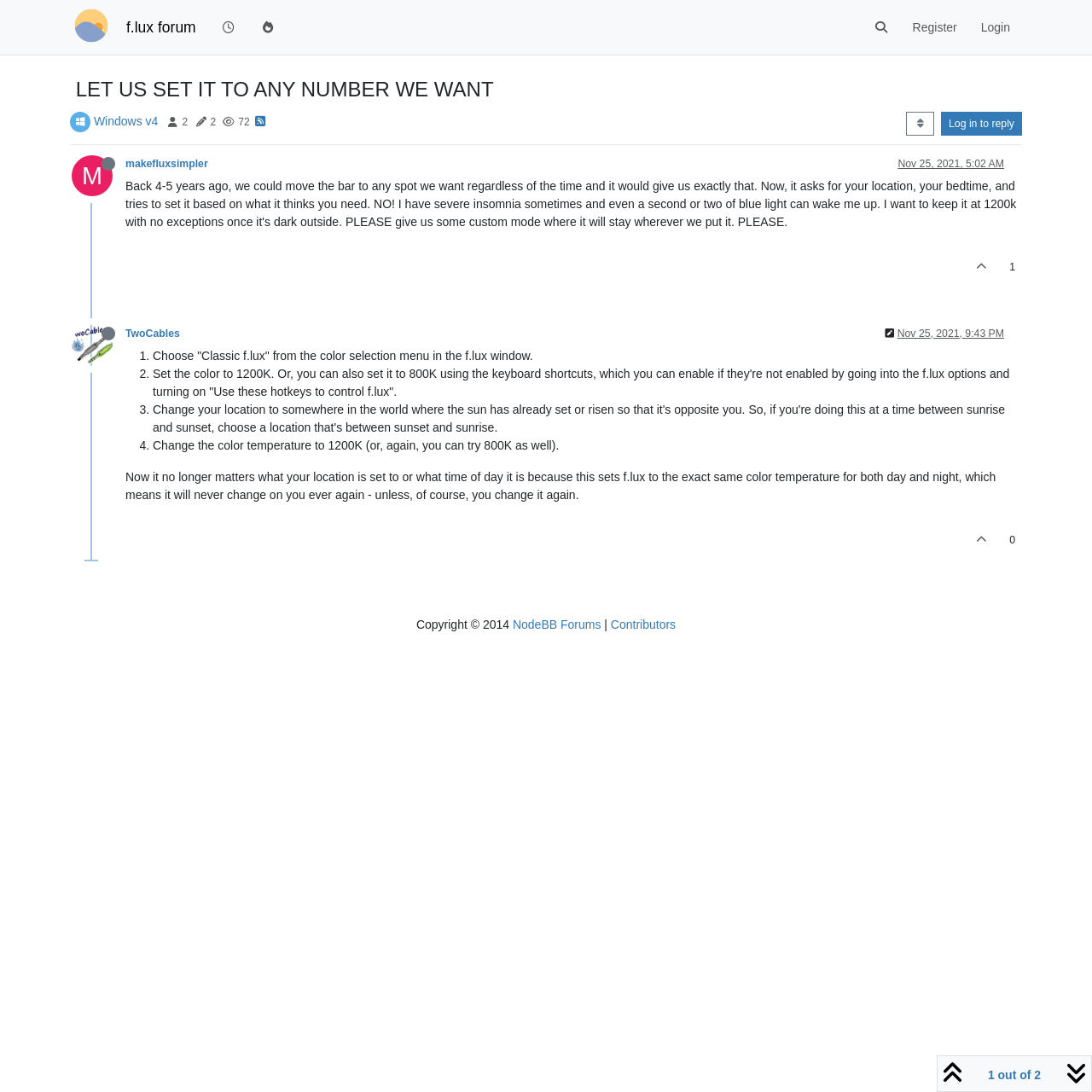Please identify the bounding box coordinates of the region to click in order to complete the given instruction: "Register an account". The coordinates should be four float numbers between 0 and 1, i.e., [left, top, right, bottom].

[0.825, 0.011, 0.887, 0.039]